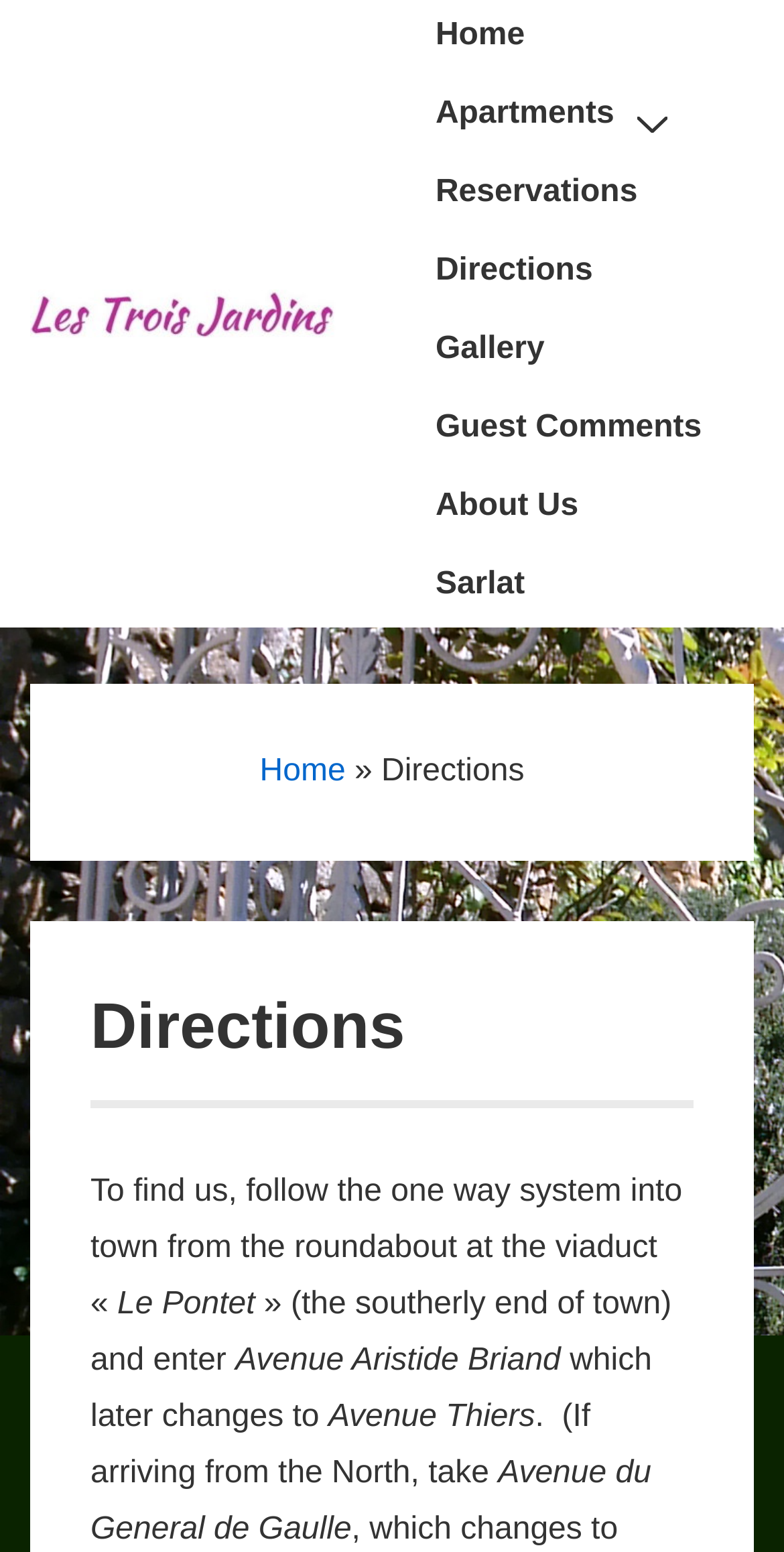Please locate the clickable area by providing the bounding box coordinates to follow this instruction: "Open Gallery".

[0.509, 0.202, 0.741, 0.249]